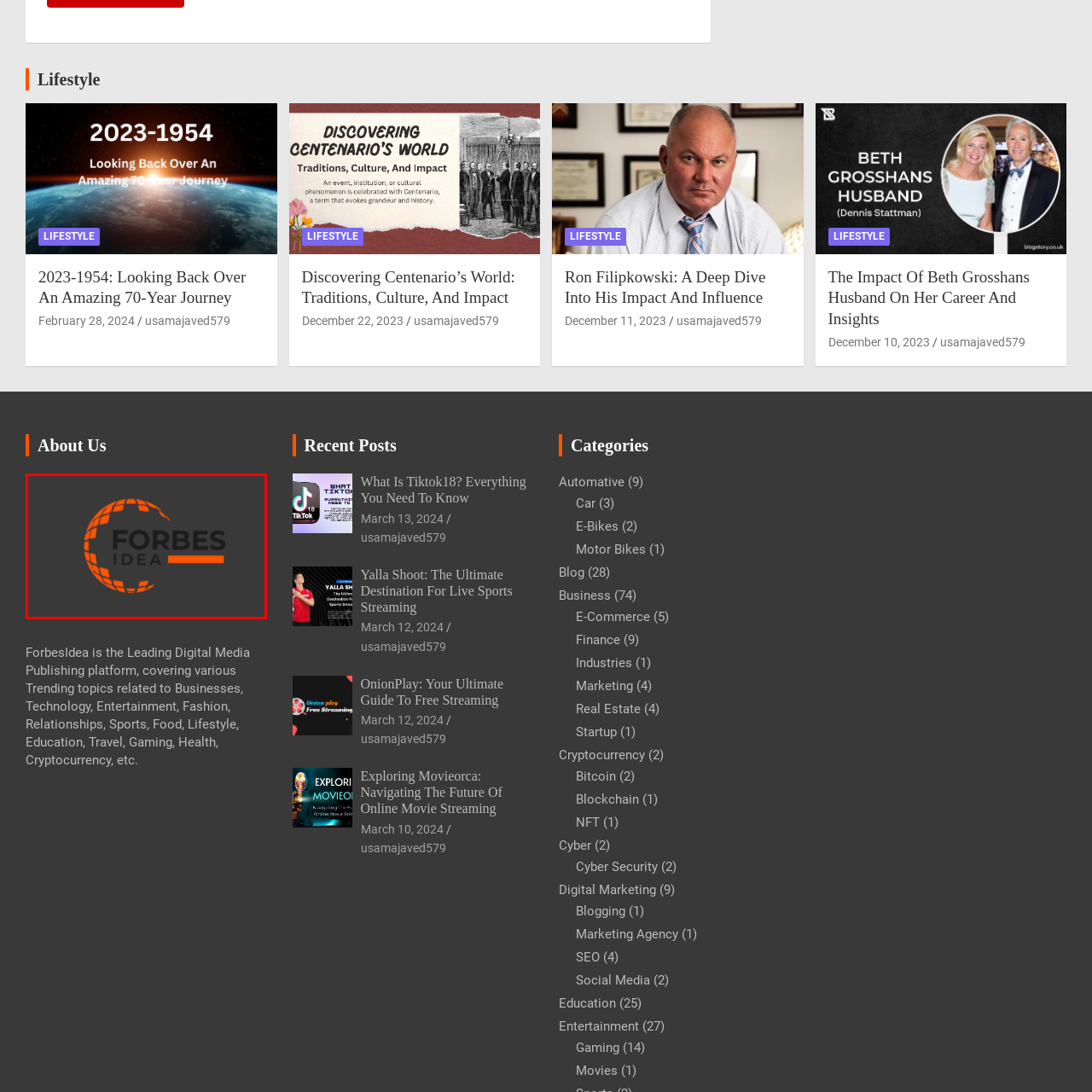Focus on the section marked by the red bounding box and reply with a single word or phrase: What is the font style of 'FORBES'?

strong